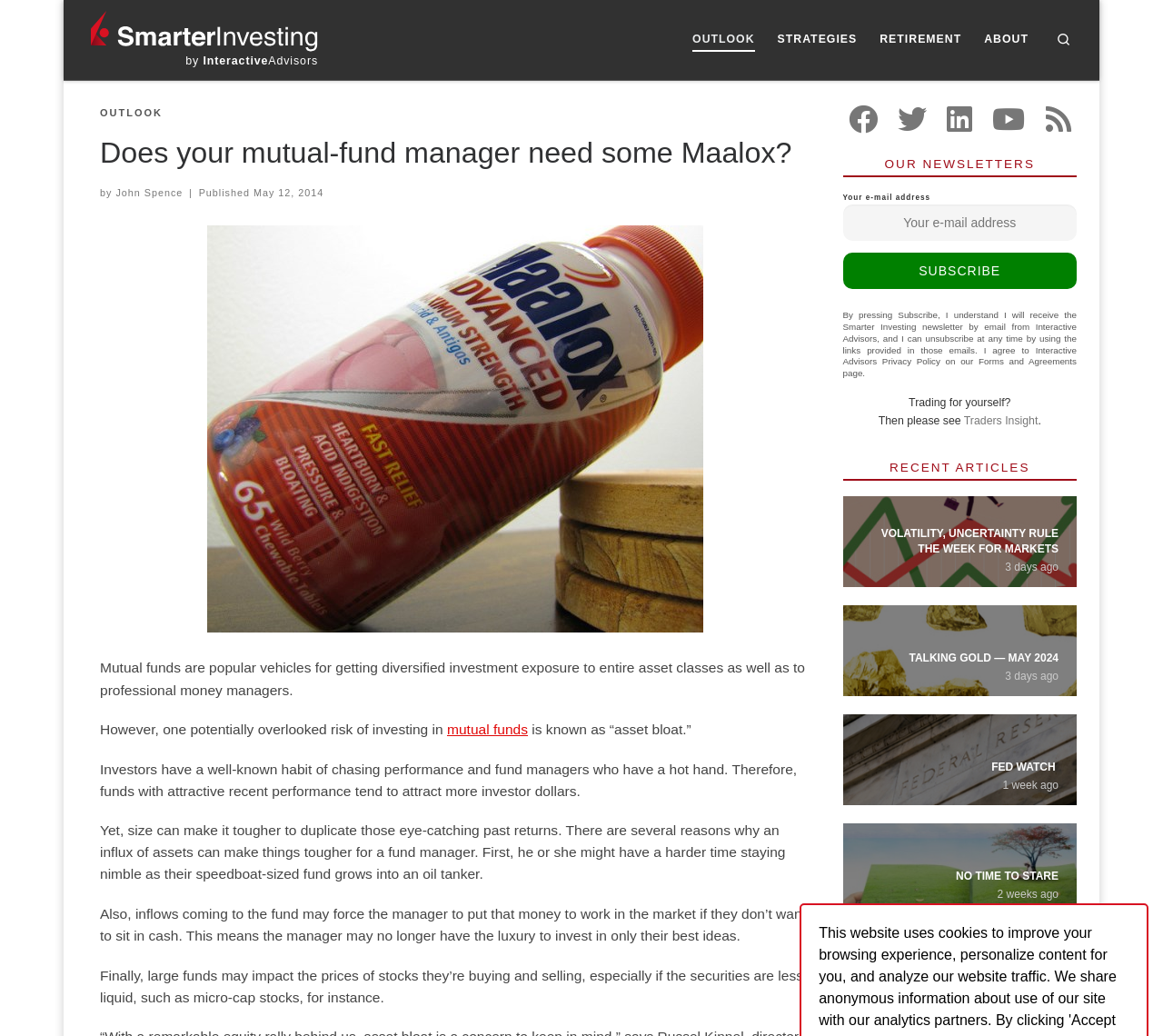Determine the bounding box for the UI element that matches this description: "May 12, 2014".

[0.218, 0.181, 0.278, 0.191]